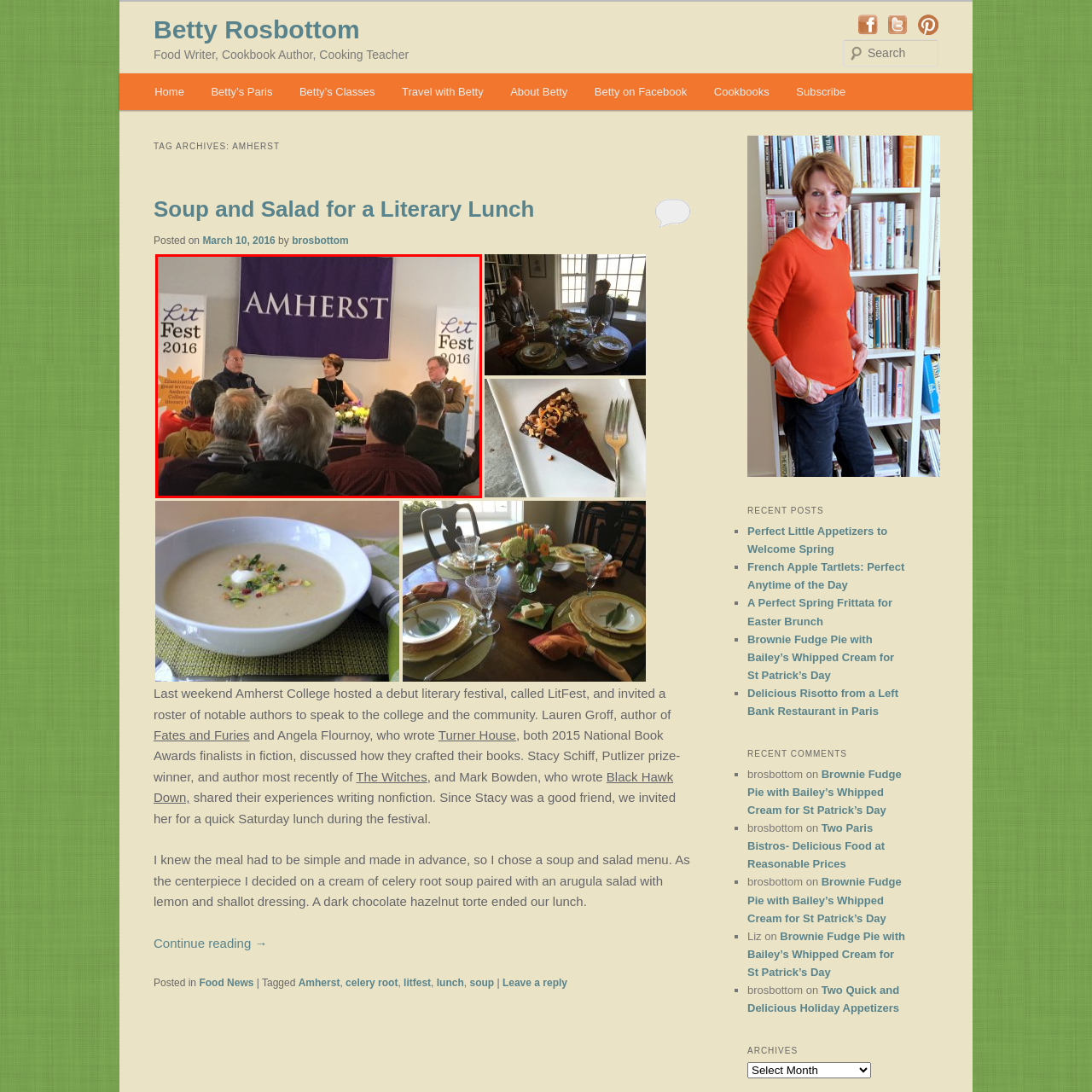Study the image enclosed in red and provide a single-word or short-phrase answer: How many speakers are seated on stage?

Three